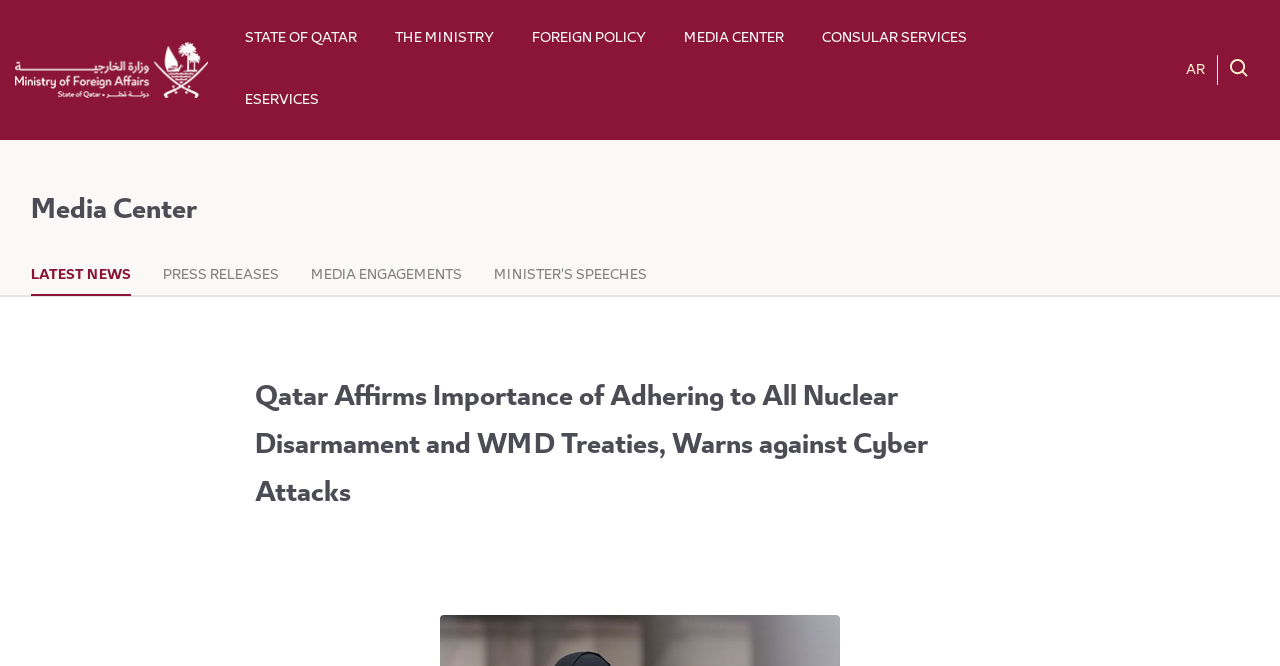Please answer the following question using a single word or phrase: 
Is there a search function on the webpage?

No